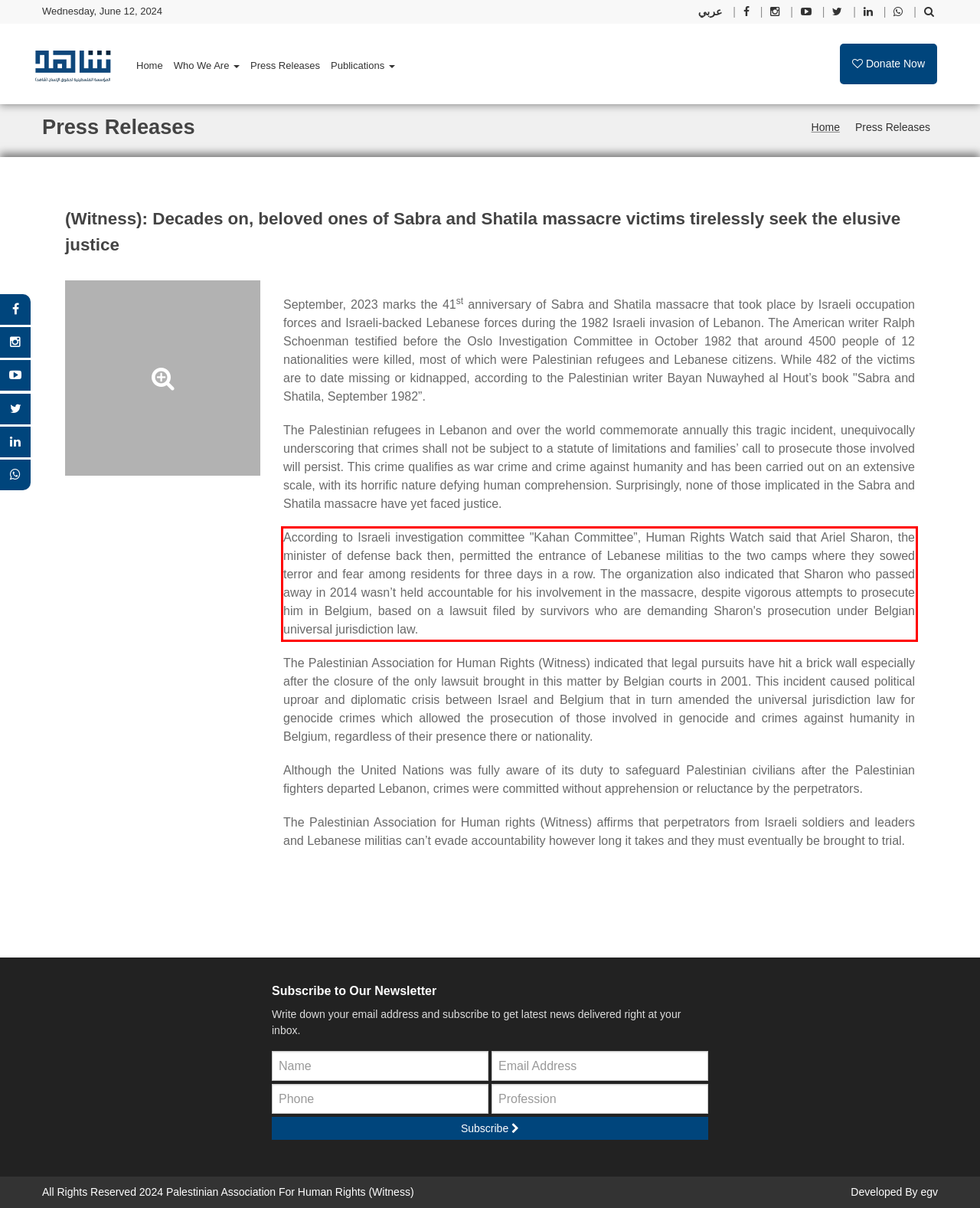You have a screenshot of a webpage with a red bounding box. Identify and extract the text content located inside the red bounding box.

According to Israeli investigation committee "Kahan Committee”, Human Rights Watch said that Ariel Sharon, the minister of defense back then, permitted the entrance of Lebanese militias to the two camps where they sowed terror and fear among residents for three days in a row. The organization also indicated that Sharon who passed away in 2014 wasn’t held accountable for his involvement in the massacre, despite vigorous attempts to prosecute him in Belgium, based on a lawsuit filed by survivors who are demanding Sharon's prosecution under Belgian universal jurisdiction law.